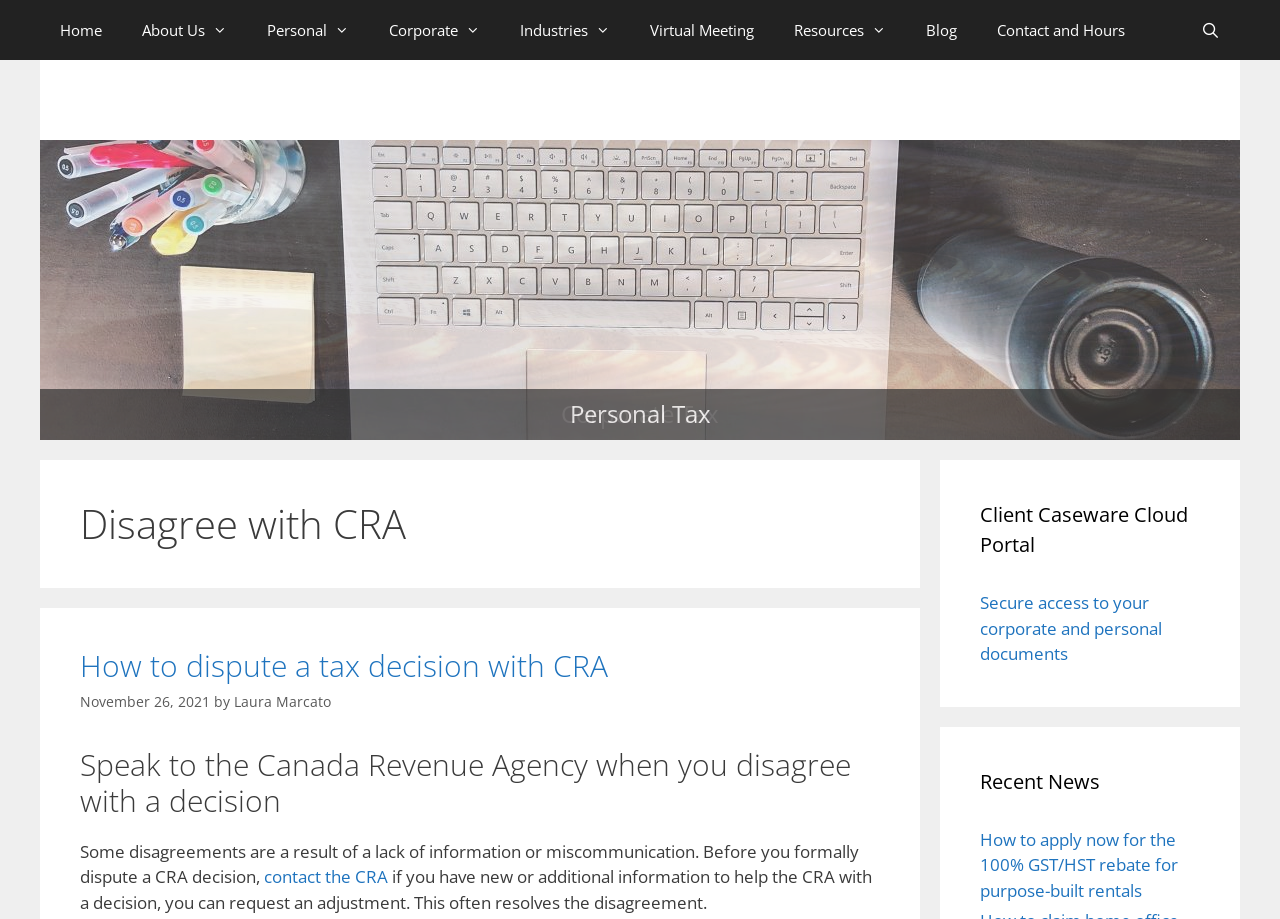Please extract the title of the webpage.

Disagree with CRA